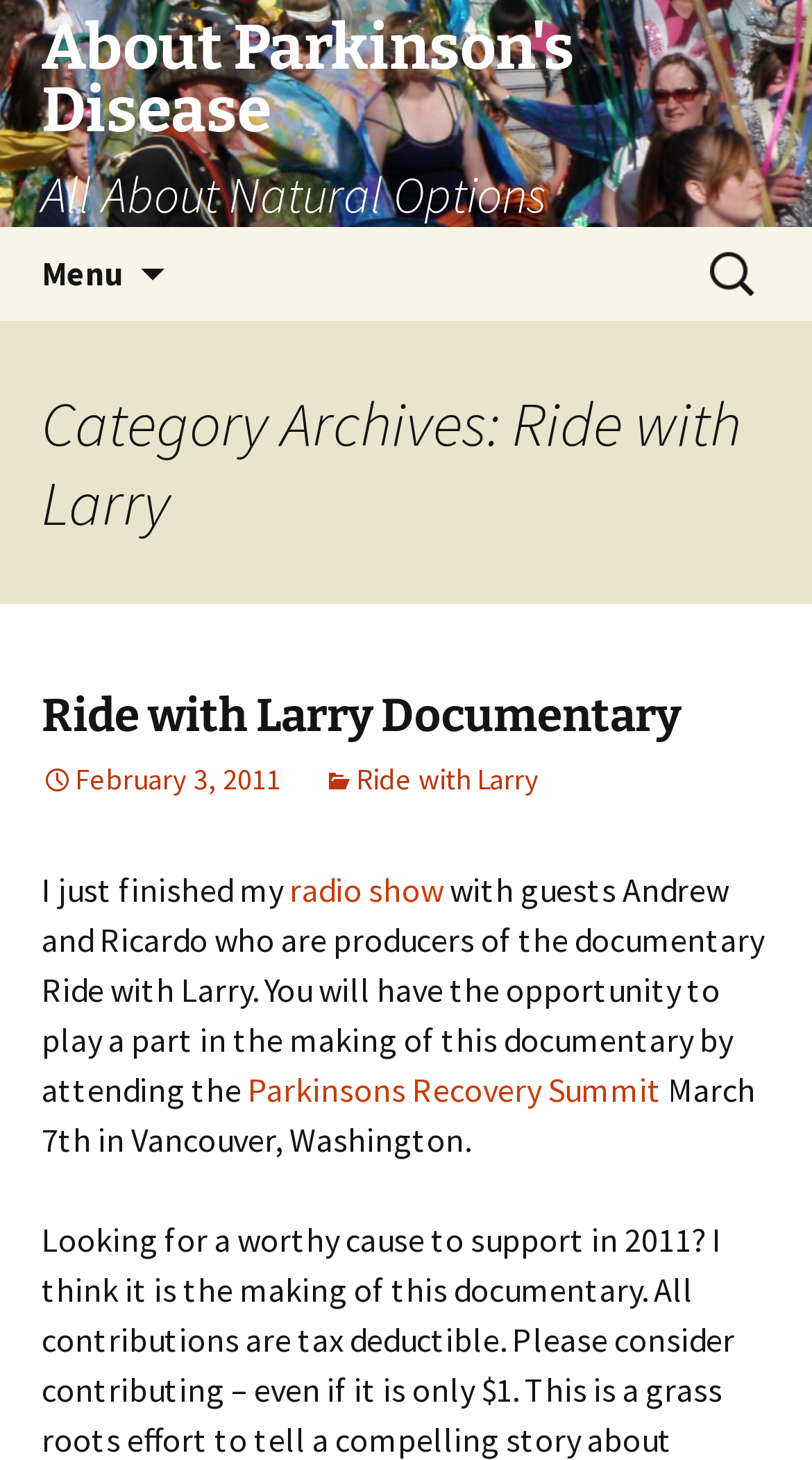Determine the bounding box coordinates for the clickable element required to fulfill the instruction: "Go to page 2". Provide the coordinates as four float numbers between 0 and 1, i.e., [left, top, right, bottom].

None